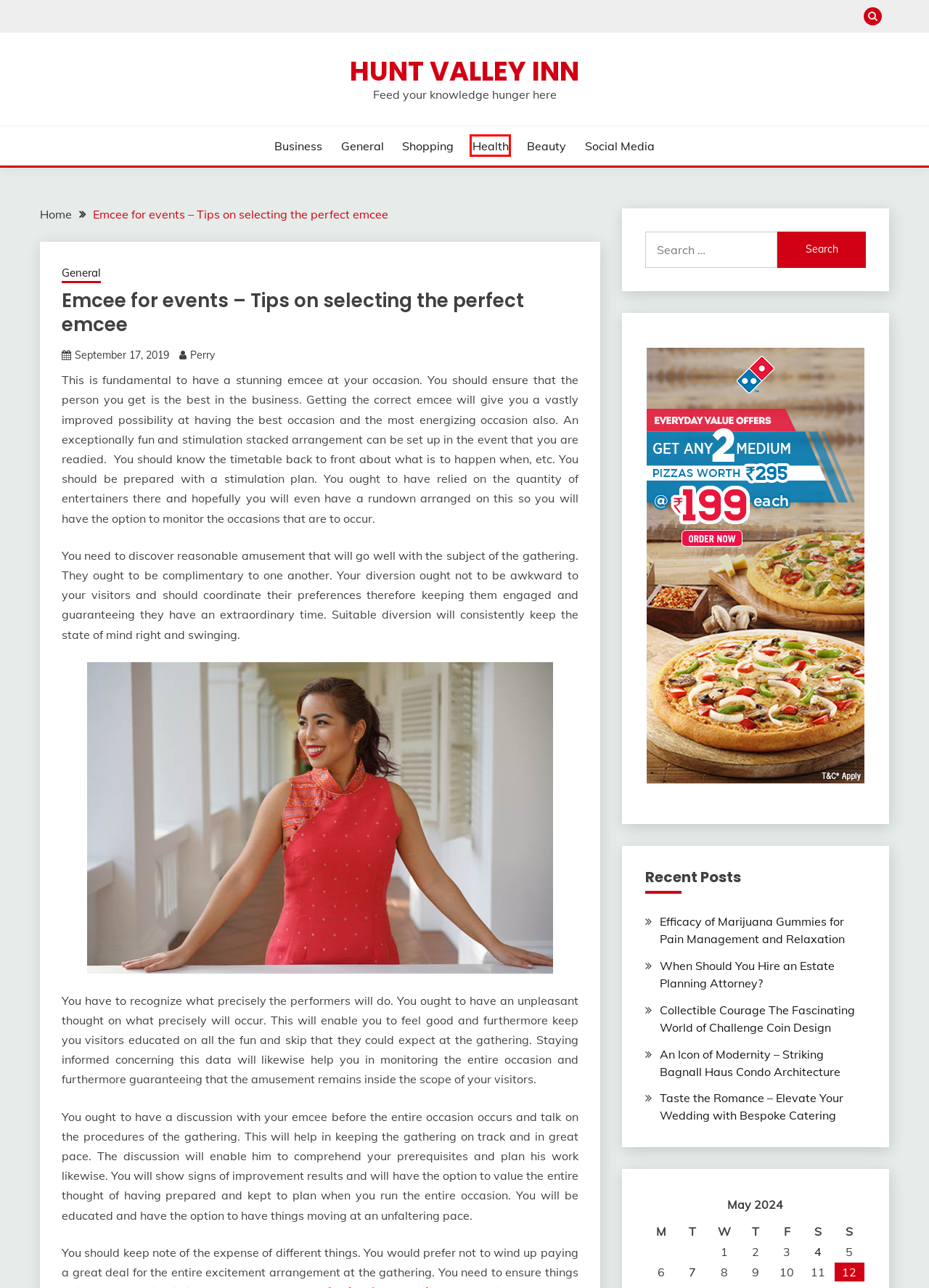You are given a screenshot depicting a webpage with a red bounding box around a UI element. Select the description that best corresponds to the new webpage after clicking the selected element. Here are the choices:
A. Efficacy of Marijuana Gummies for Pain Management and Relaxation – Hunt Valley Inn
B. When Should You Hire an Estate Planning Attorney? – Hunt Valley Inn
C. Social Media – Hunt Valley Inn
D. Perry – Hunt Valley Inn
E. Hunt Valley Inn – Feed your knowledge hunger here
F. Health – Hunt Valley Inn
G. General – Hunt Valley Inn
H. Business – Hunt Valley Inn

F